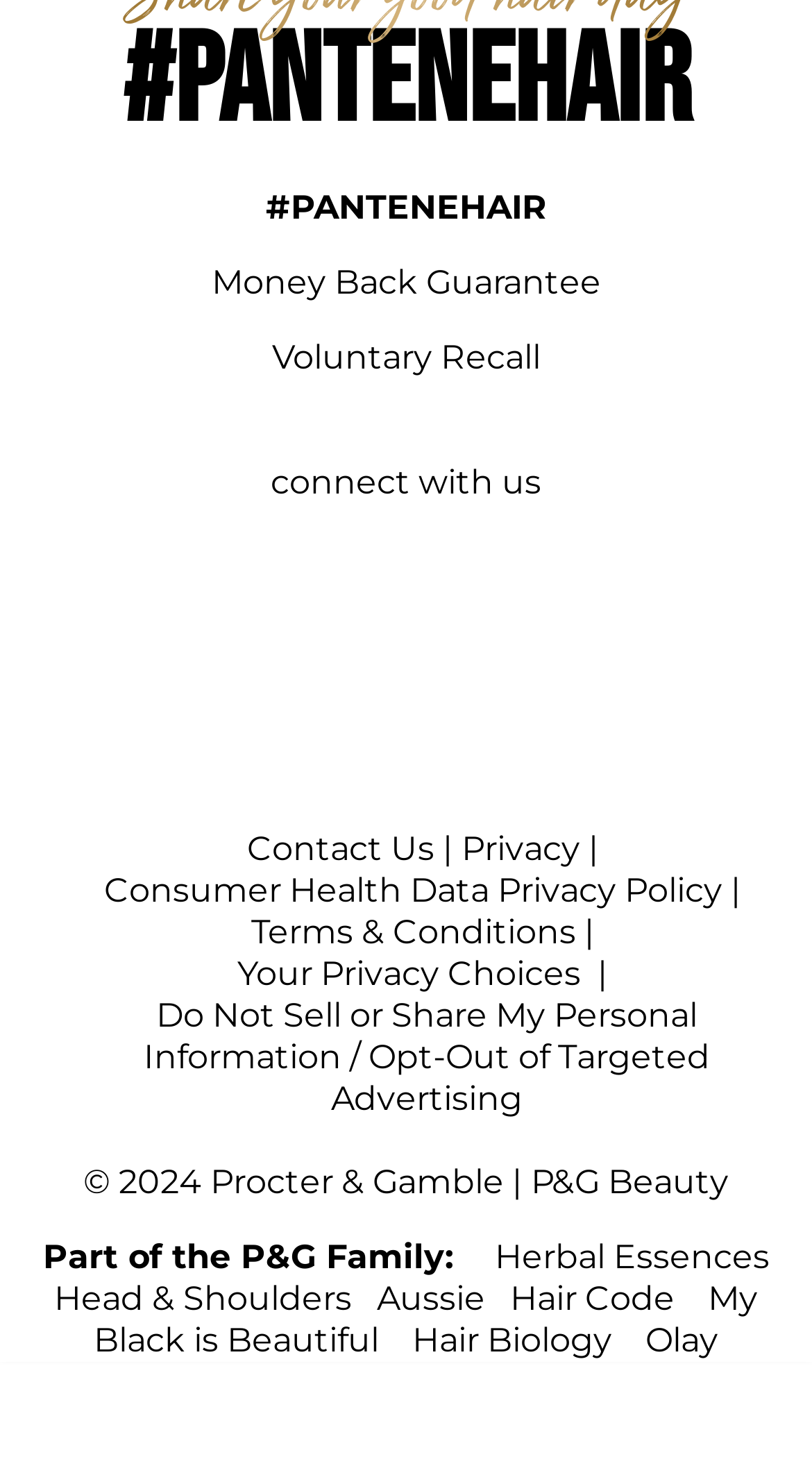Determine the bounding box coordinates for the UI element with the following description: "Privacy". The coordinates should be four float numbers between 0 and 1, represented as [left, top, right, bottom].

[0.568, 0.307, 0.714, 0.334]